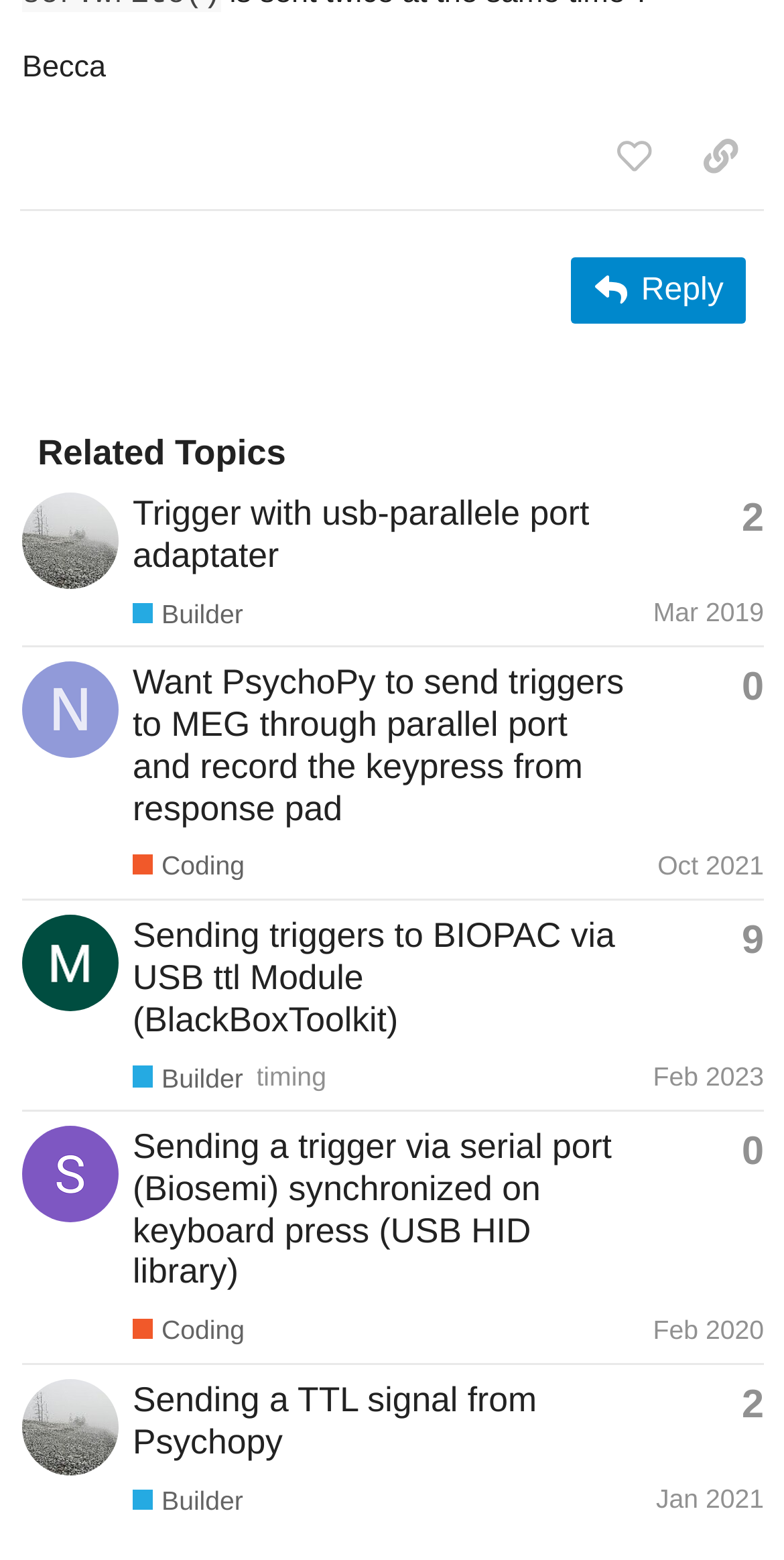Who is the latest poster of the second topic?
Could you give a comprehensive explanation in response to this question?

I looked at the second gridcell element under the 'Related Topics' section and found the link 'nithin's profile, latest poster' which indicates the latest poster of the topic.